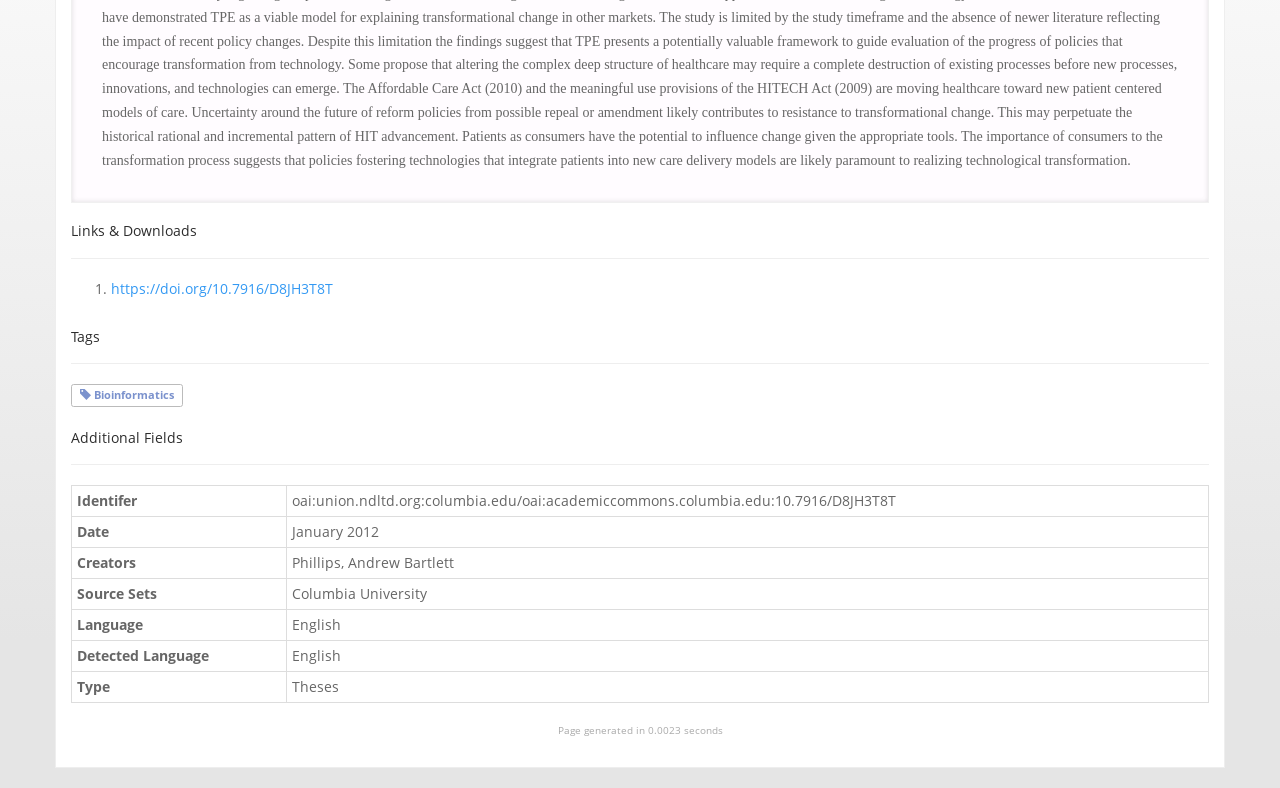Determine the bounding box coordinates for the UI element matching this description: "https://doi.org/10.7916/D8JH3T8T".

[0.087, 0.354, 0.26, 0.378]